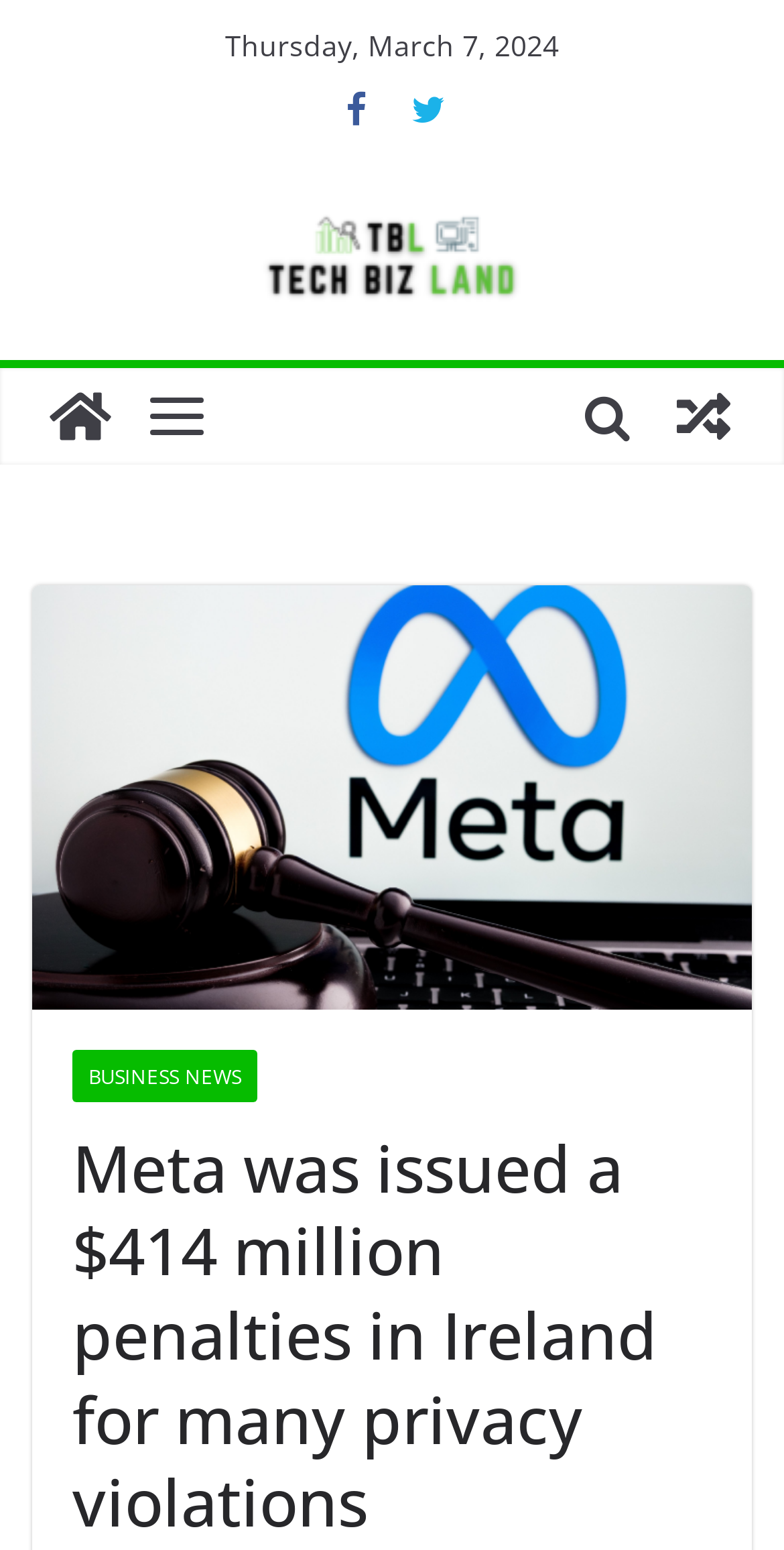Please examine the image and provide a detailed answer to the question: What is the name of the website section?

I found the name of the website section by looking at the link element with the text 'BUSINESS NEWS' which is located below the main heading of the webpage.